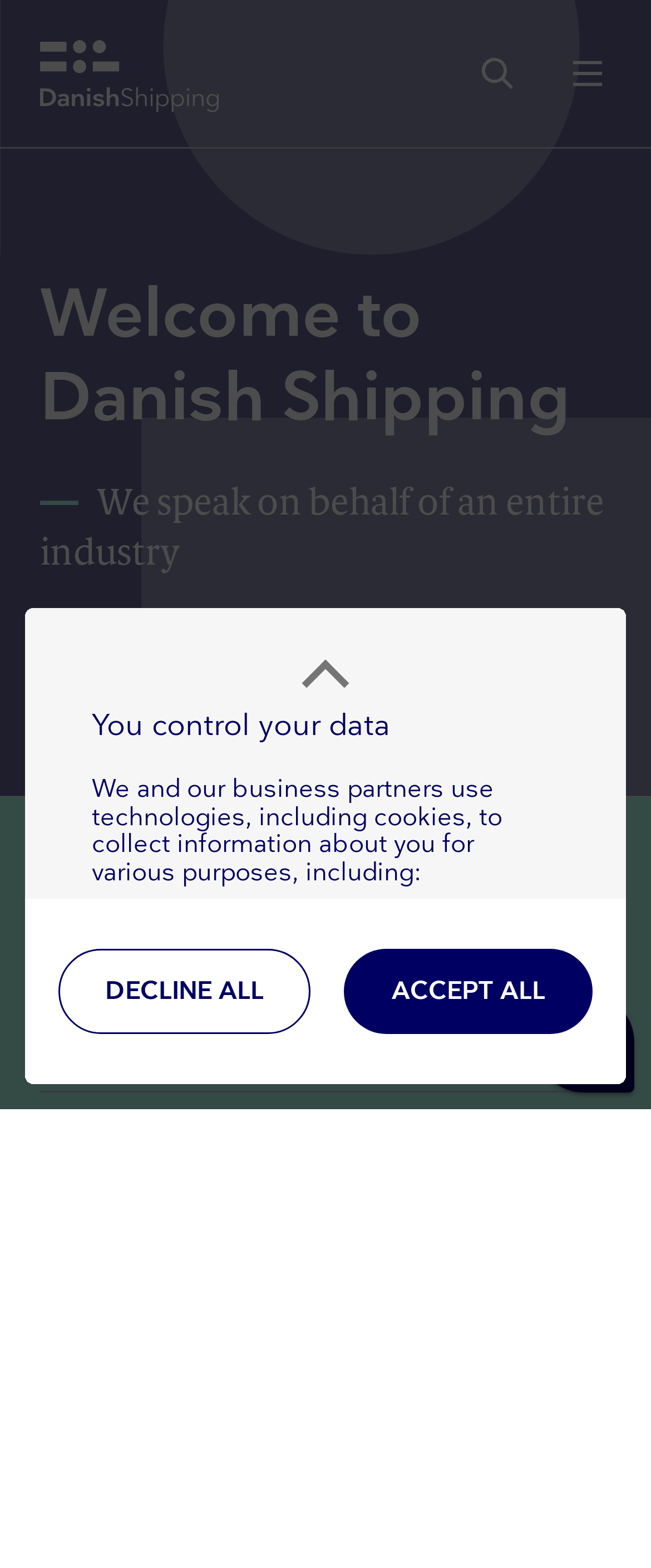Respond to the question below with a single word or phrase:
How can I search for something on the webpage?

Use the search box